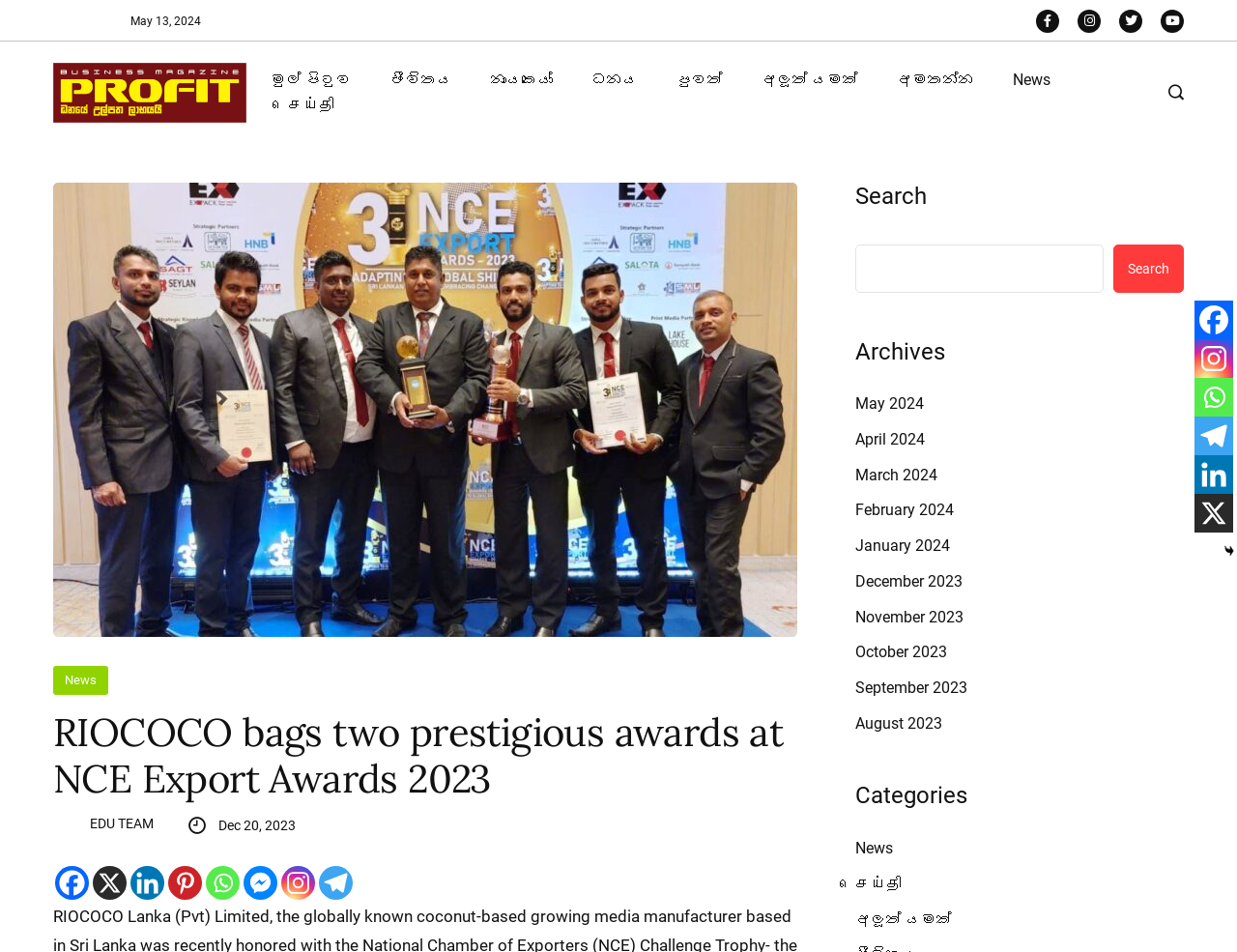Provide a comprehensive description of the webpage.

This webpage appears to be a news article page from Profit Magazine. At the top, there is a date "May 13, 2024" and a series of social media icons, including Facebook, Linkedin, Pinterest, and Whatsapp. Below the date, there is a heading "RIOCOCO bags two prestigious awards at NCE Export Awards 2023" with an image related to the article.

On the left side of the page, there is a navigation menu with links to different sections, including "මුල් පිටුව" (Home), "ජීවිතය" (Life), "නායකයෝ" (Leaders), "ධනය" (Wealth), "පුවත්" (News), and "අලූත් යමක්" (New Things).

In the main content area, there is a search bar with a button and a heading "Archives" above a list of links to different months, from May 2024 to August 2023. Below the archives, there is a heading "Categories" with links to different categories, including "News" and "செய்தி" (News in Tamil).

At the bottom of the page, there are more social media icons, including Facebook, Instagram, Whatsapp, and Telegram, as well as a "Hide" button.